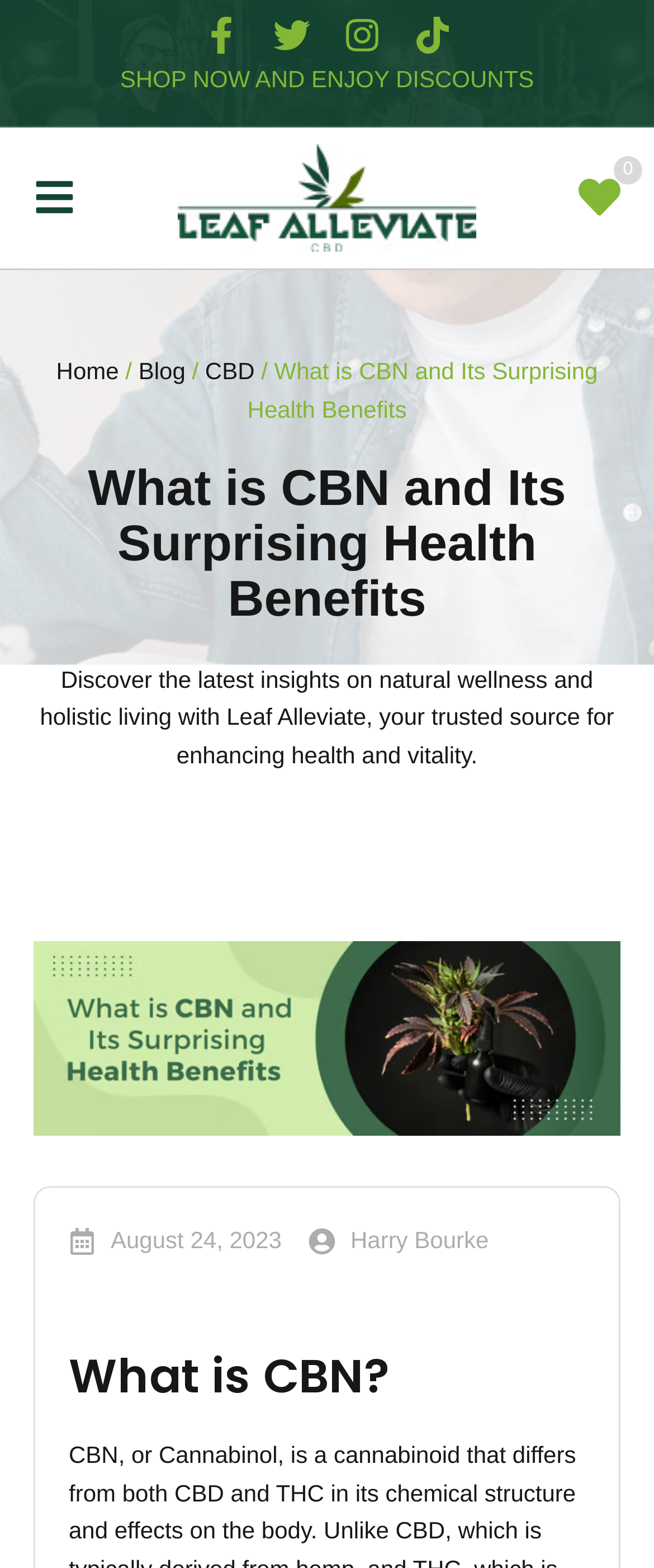Identify the first-level heading on the webpage and generate its text content.

What is CBN and Its Surprising Health Benefits